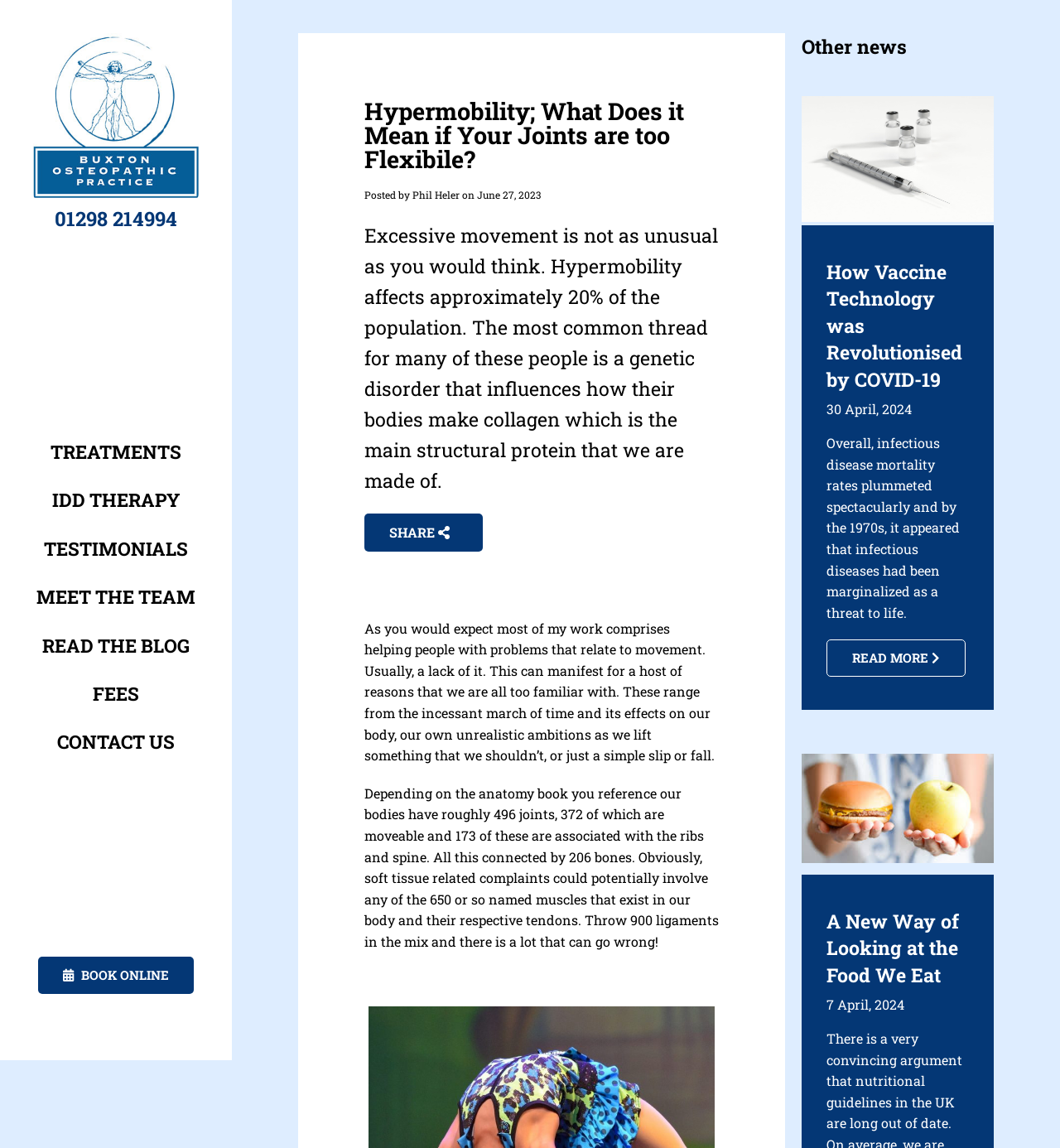Could you provide the bounding box coordinates for the portion of the screen to click to complete this instruction: "Book online"?

[0.036, 0.833, 0.183, 0.866]